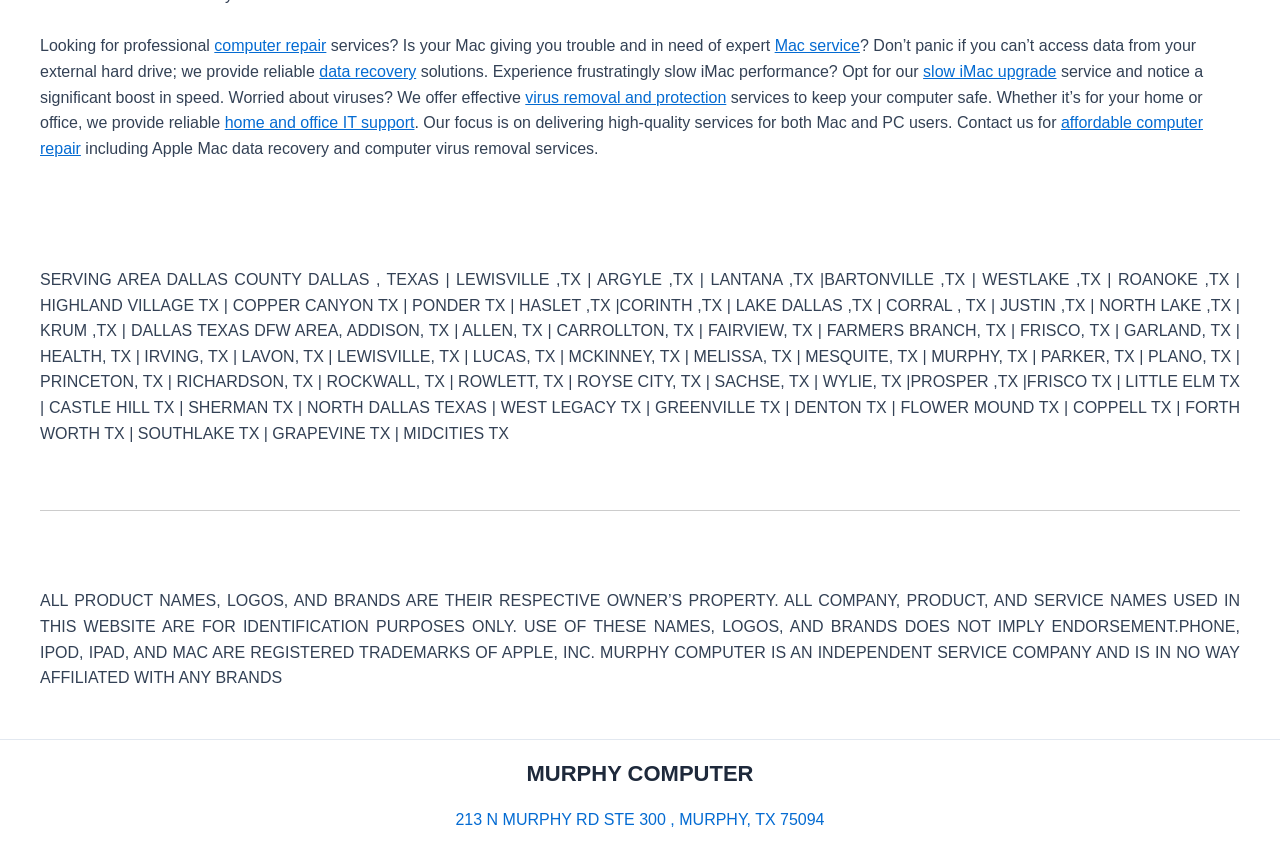What is the focus of the company?
Refer to the image and give a detailed answer to the query.

The webpage states that the company's focus is on delivering high-quality services for both Mac and PC users, indicating a commitment to providing excellent service to its customers.